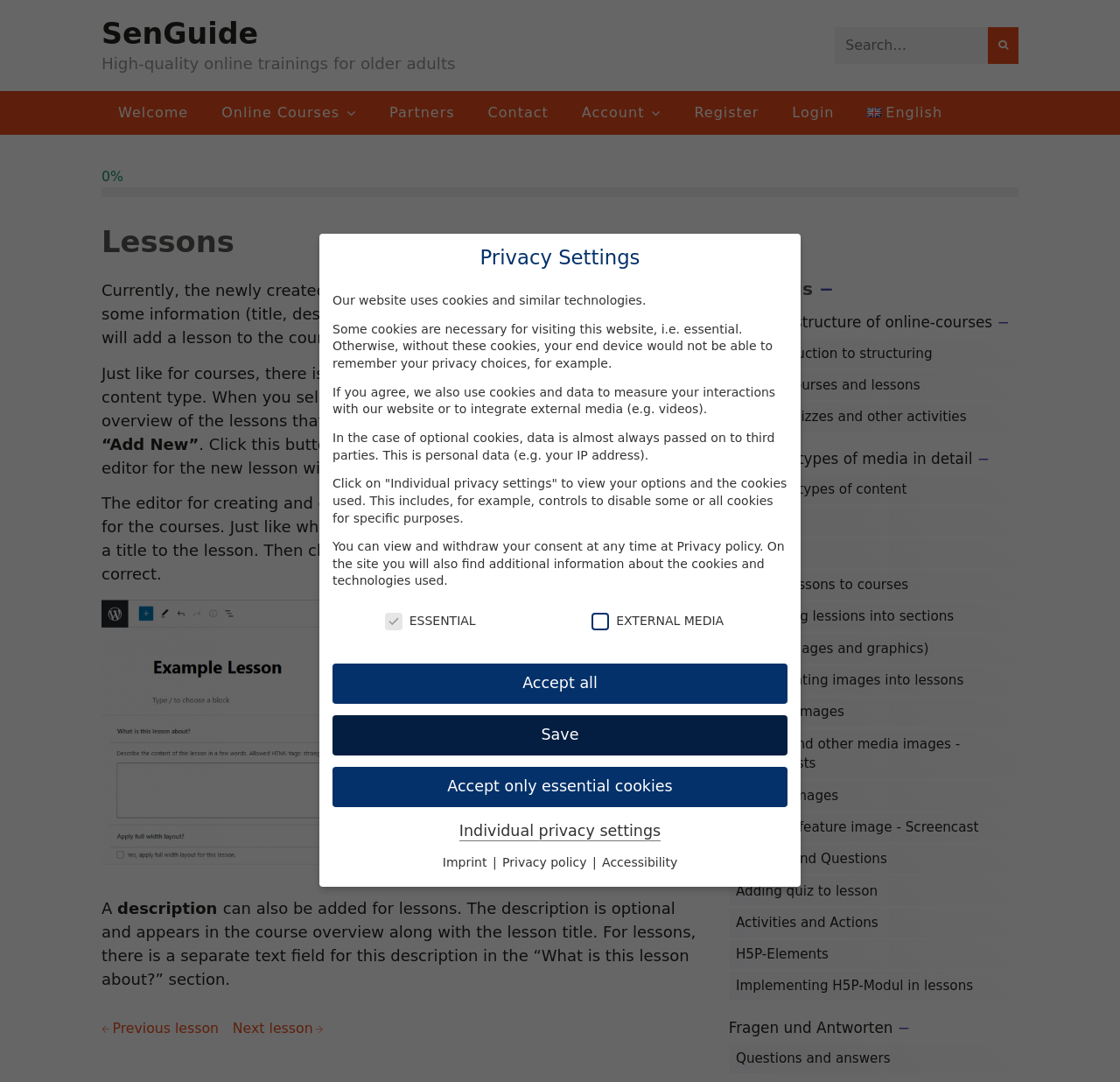Given the webpage screenshot and the description, determine the bounding box coordinates (top-left x, top-left y, bottom-right x, bottom-right y) that define the location of the UI element matching this description: Questions and answers

[0.651, 0.966, 0.909, 0.992]